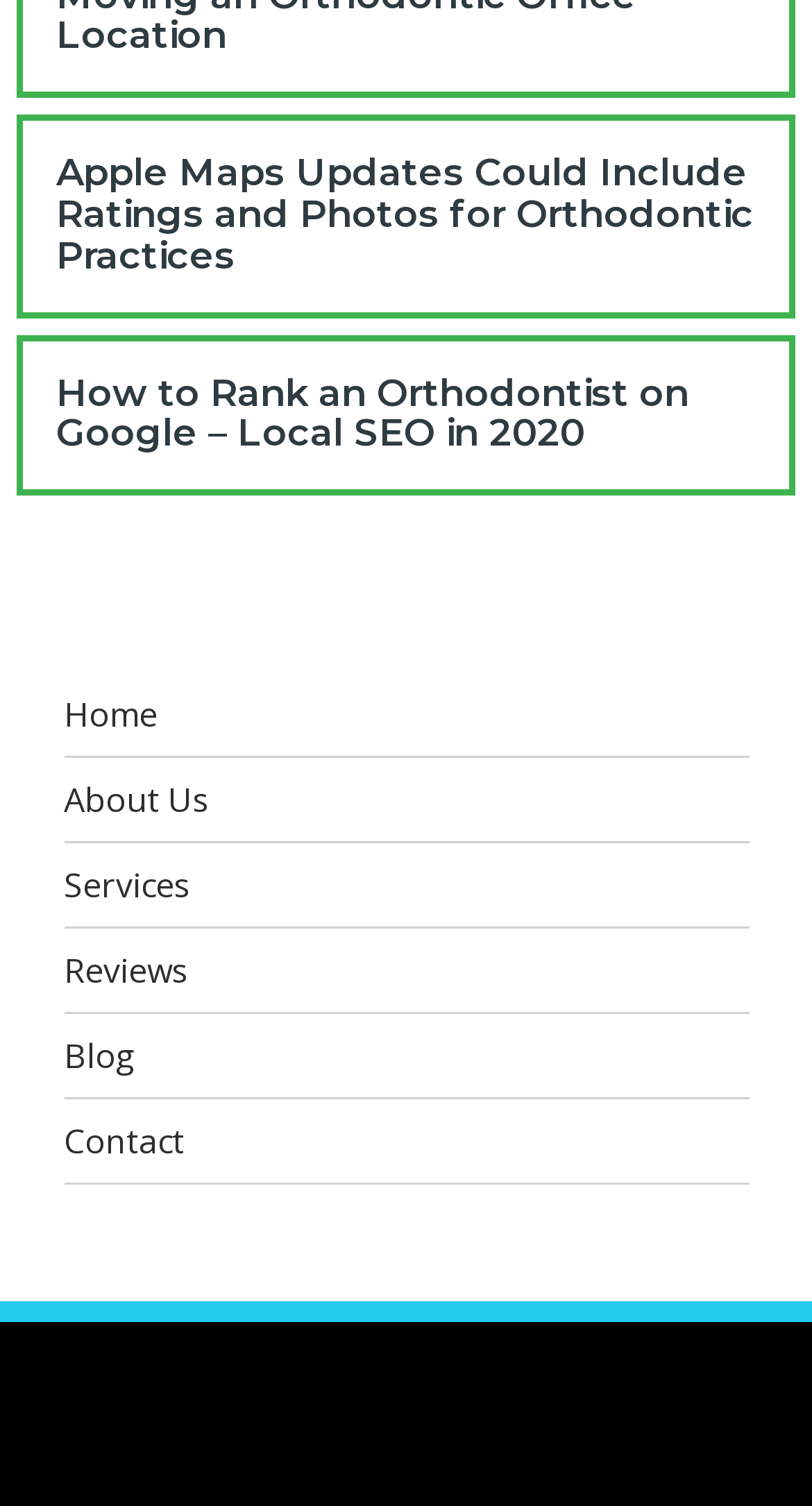What is the last menu item on the webpage?
Using the image, provide a concise answer in one word or a short phrase.

Contact